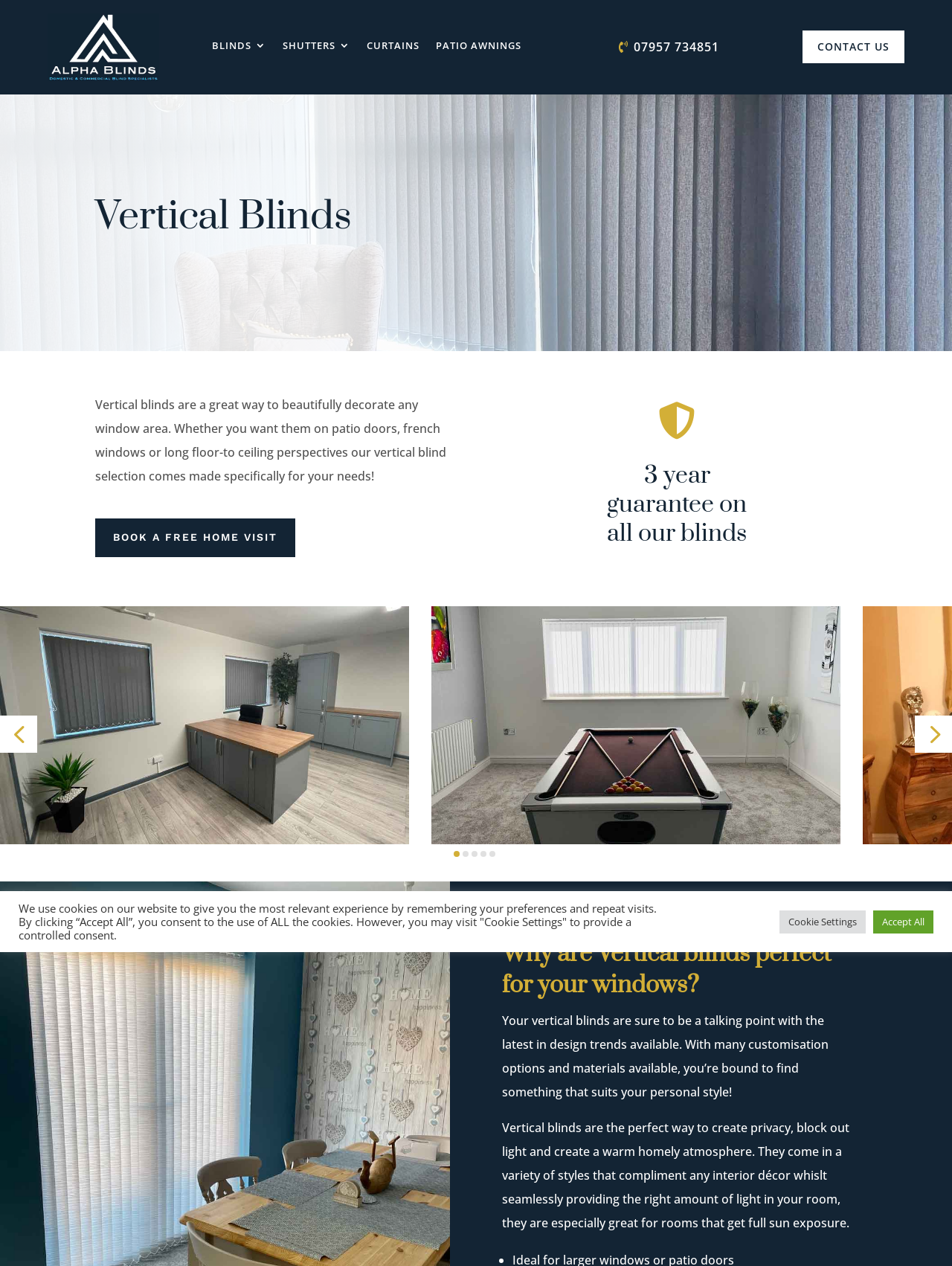Please identify the bounding box coordinates of the clickable region that I should interact with to perform the following instruction: "Click the 'BOOK A FREE HOME VISIT' link". The coordinates should be expressed as four float numbers between 0 and 1, i.e., [left, top, right, bottom].

[0.1, 0.413, 0.31, 0.444]